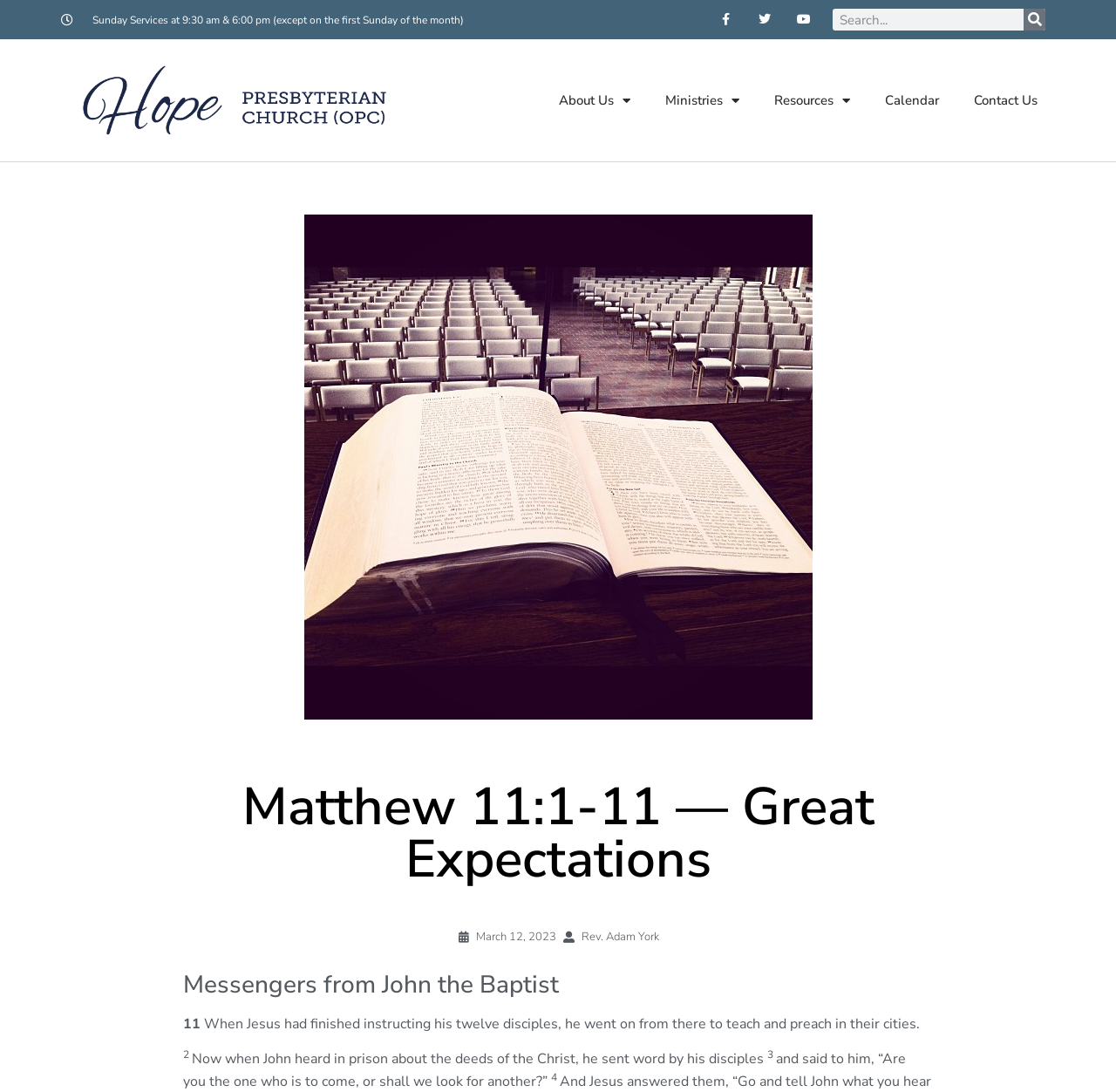Can you extract the primary headline text from the webpage?

Matthew 11:1-11 — Great Expectations